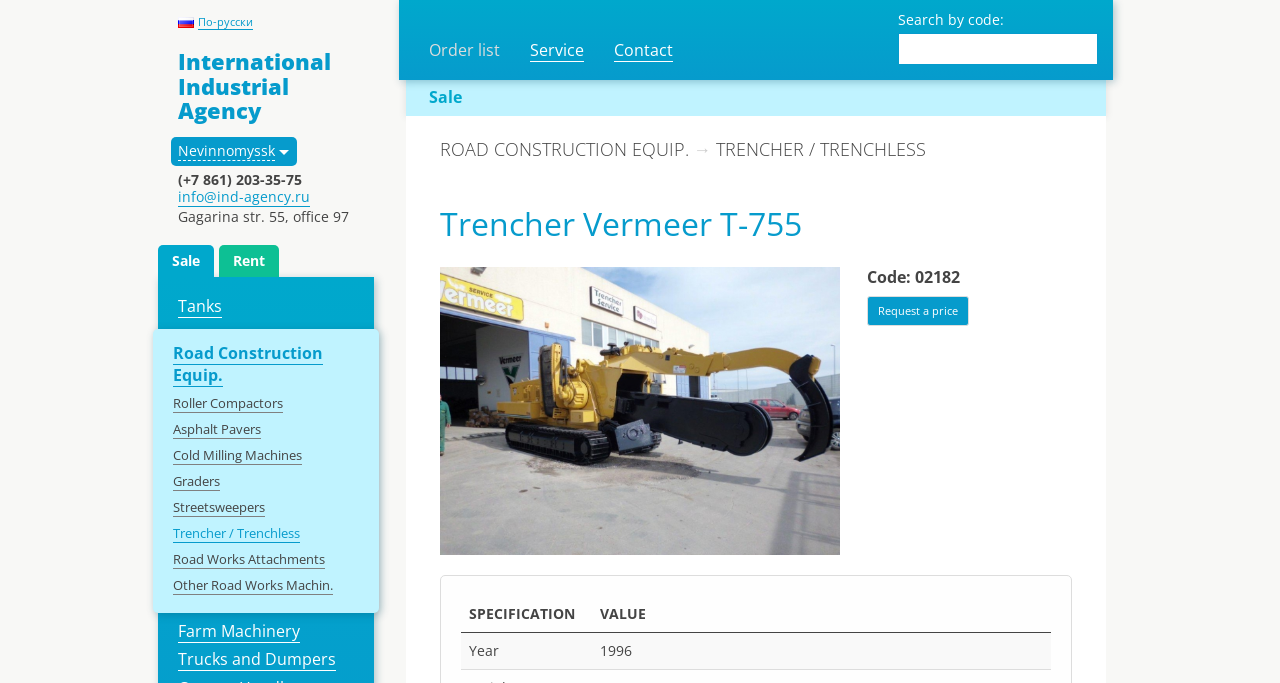What is the code of the product?
Using the visual information, respond with a single word or phrase.

02182